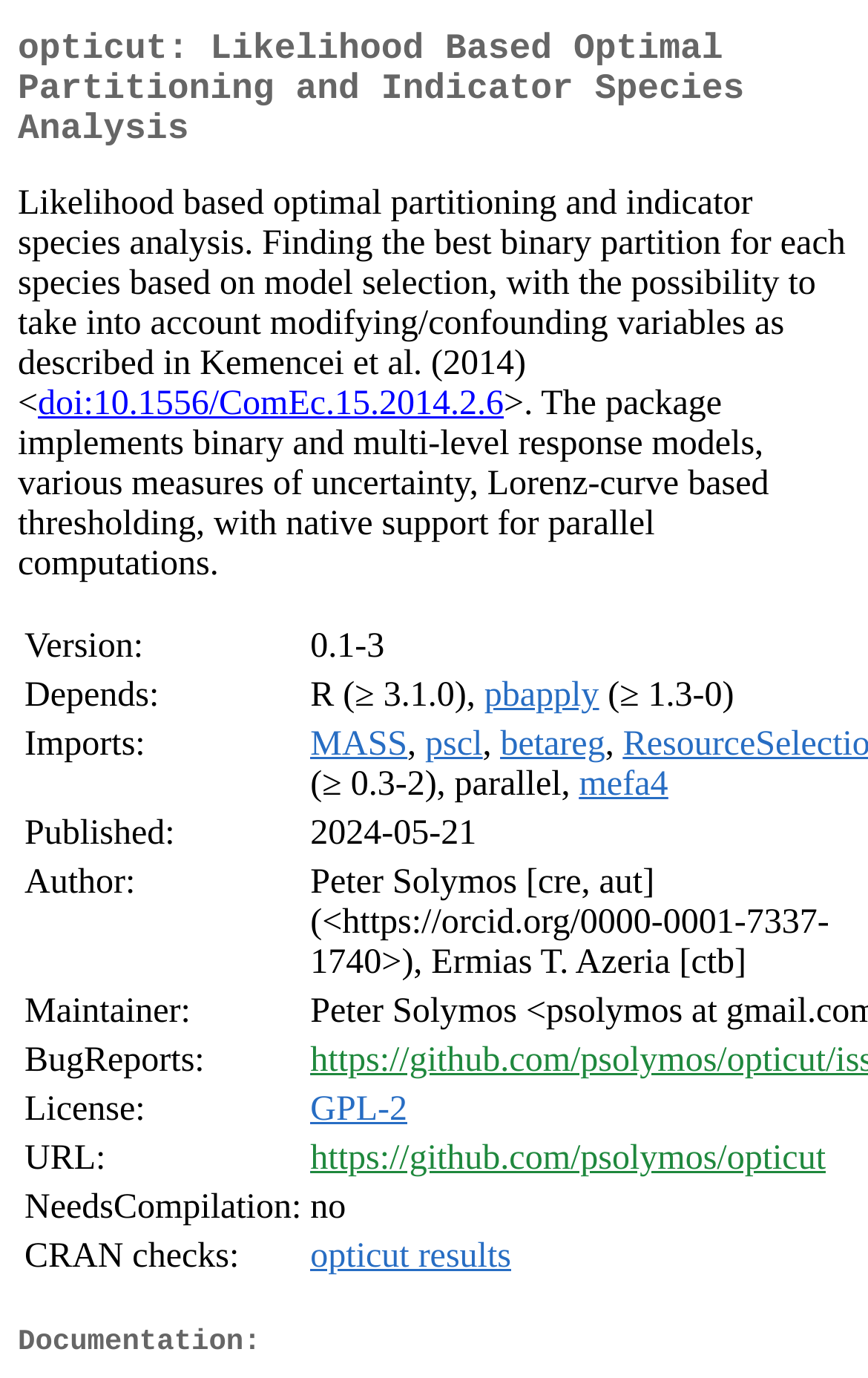What is the license of the package?
Provide an in-depth answer to the question, covering all aspects.

The license of the package is mentioned in the 'License' section, which is a LayoutTableCell element, and it is linked to 'GPL-2'.